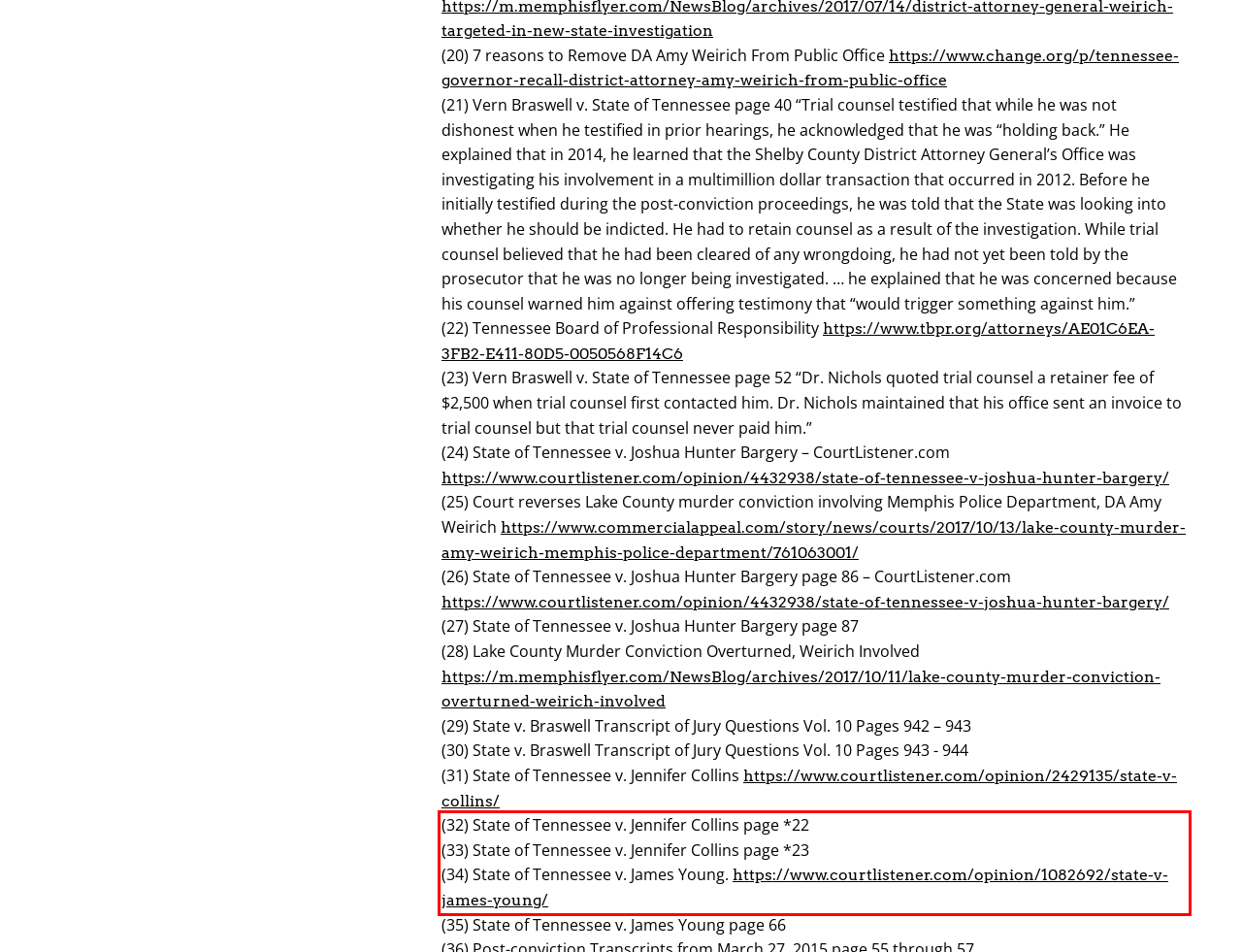Given a screenshot of a webpage with a red bounding box, please identify and retrieve the text inside the red rectangle.

(32) State of Tennessee v. Jennifer Collins page *22 (33) State of Tennessee v. Jennifer Collins page *23 (34) State of Tennessee v. James Young. https://www.courtlistener.com/opinion/1082692/state-v-james-young/